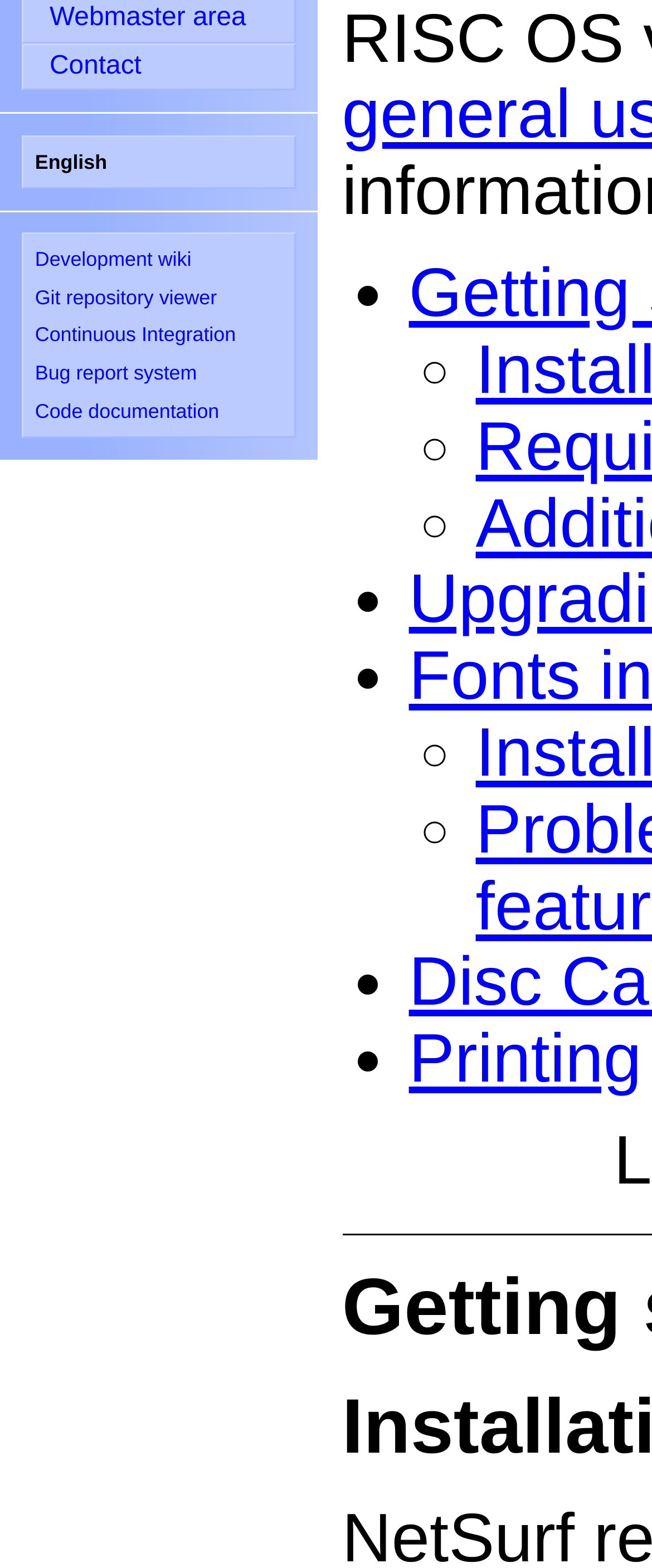Identify the bounding box of the UI element described as follows: "Git repository viewer". Provide the coordinates as four float numbers in the range of 0 to 1 [left, top, right, bottom].

[0.054, 0.179, 0.432, 0.201]